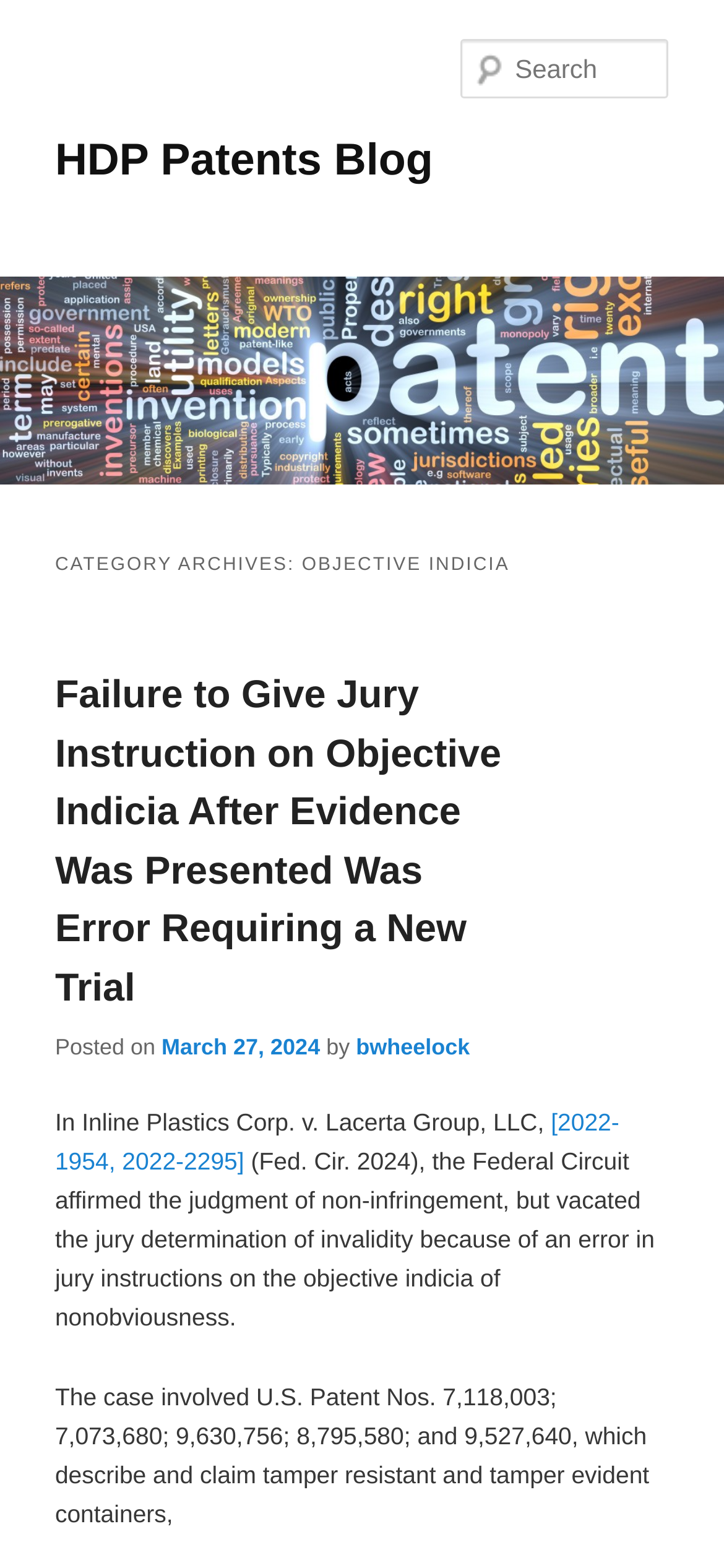Determine the bounding box for the HTML element described here: "[2022-1954, 2022-2295]". The coordinates should be given as [left, top, right, bottom] with each number being a float between 0 and 1.

[0.076, 0.706, 0.855, 0.749]